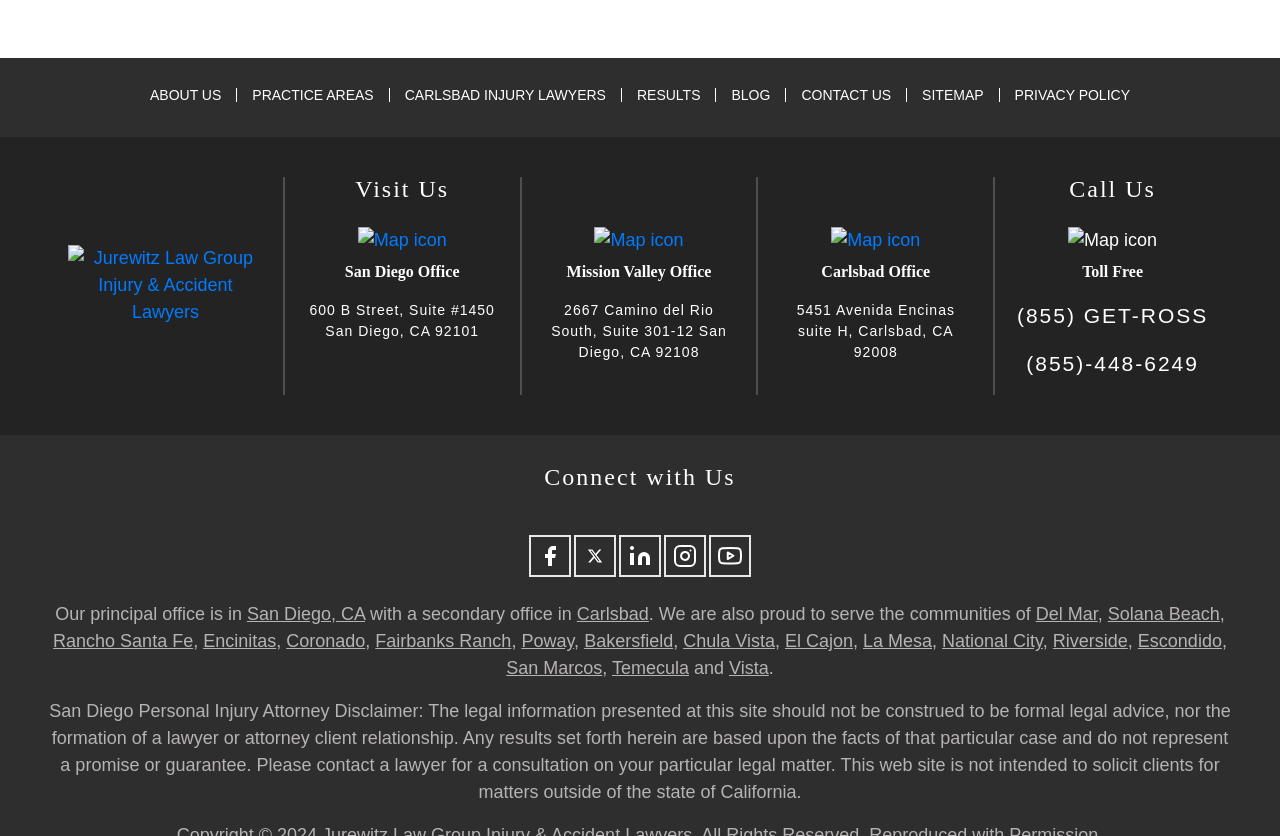Find the bounding box coordinates for the area you need to click to carry out the instruction: "Connect with Us on Facebook". The coordinates should be four float numbers between 0 and 1, indicated as [left, top, right, bottom].

[0.413, 0.639, 0.446, 0.689]